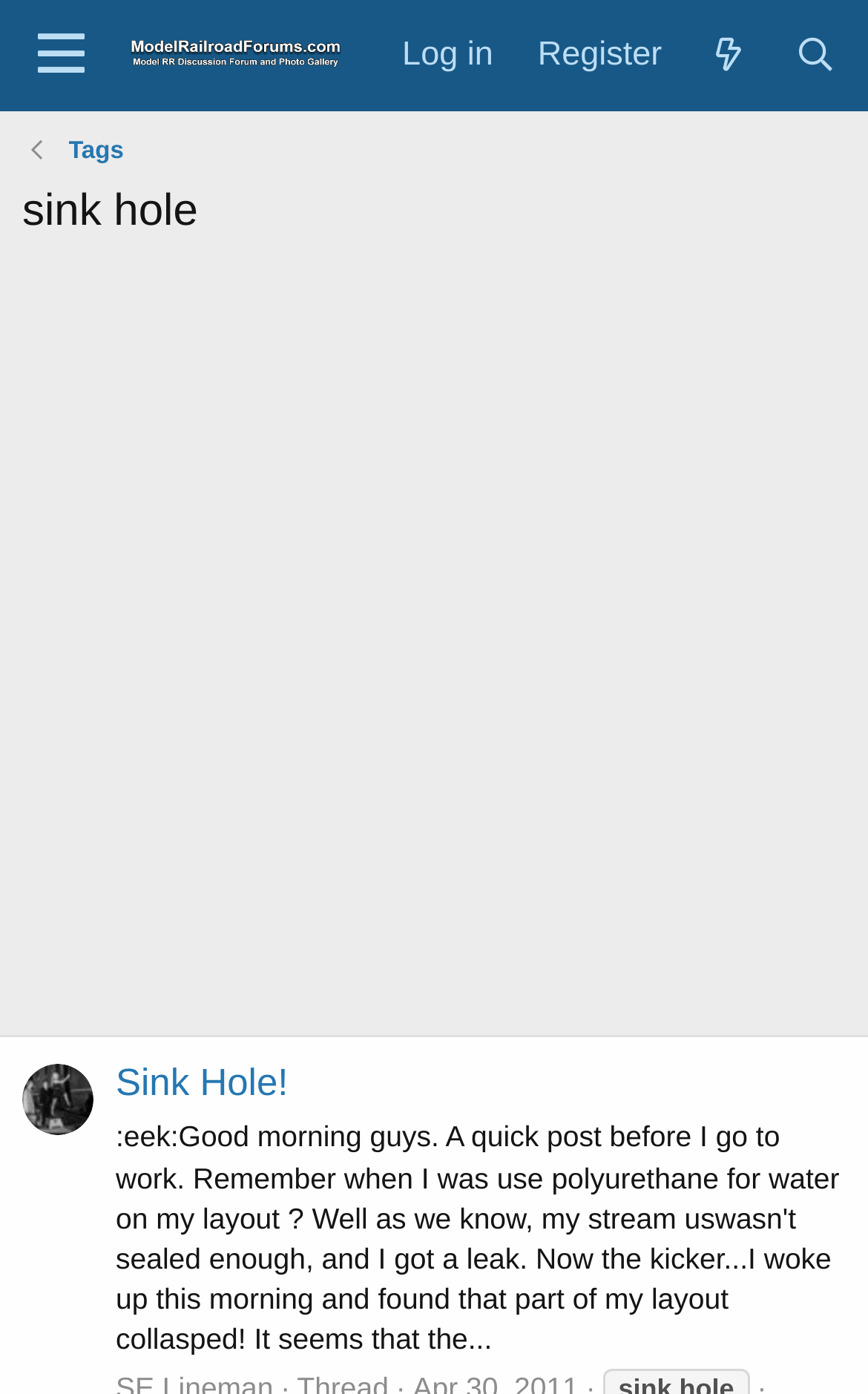Write a detailed summary of the webpage, including text, images, and layout.

The webpage appears to be a forum discussion page about a topic called "Sink Hole" on ModelRailroadForums.com. At the top left, there is a "Menu" button. Next to it, there is a link to the website's homepage, accompanied by a small image of the website's logo. On the top right, there are several links, including "Log in", "Register", "What's new", and "Search", which has a dropdown menu.

Below the top navigation bar, there is a heading that reads "sink hole". To the right of this heading, there is a link to "Tags". The main content of the page is an iframe that takes up most of the page, which appears to be an advertisement.

At the bottom of the page, there is a link to a user profile named "SE Lineman", accompanied by a small image. Next to it, there is a heading that reads "Sink Hole!", which is also a link to a specific discussion thread.